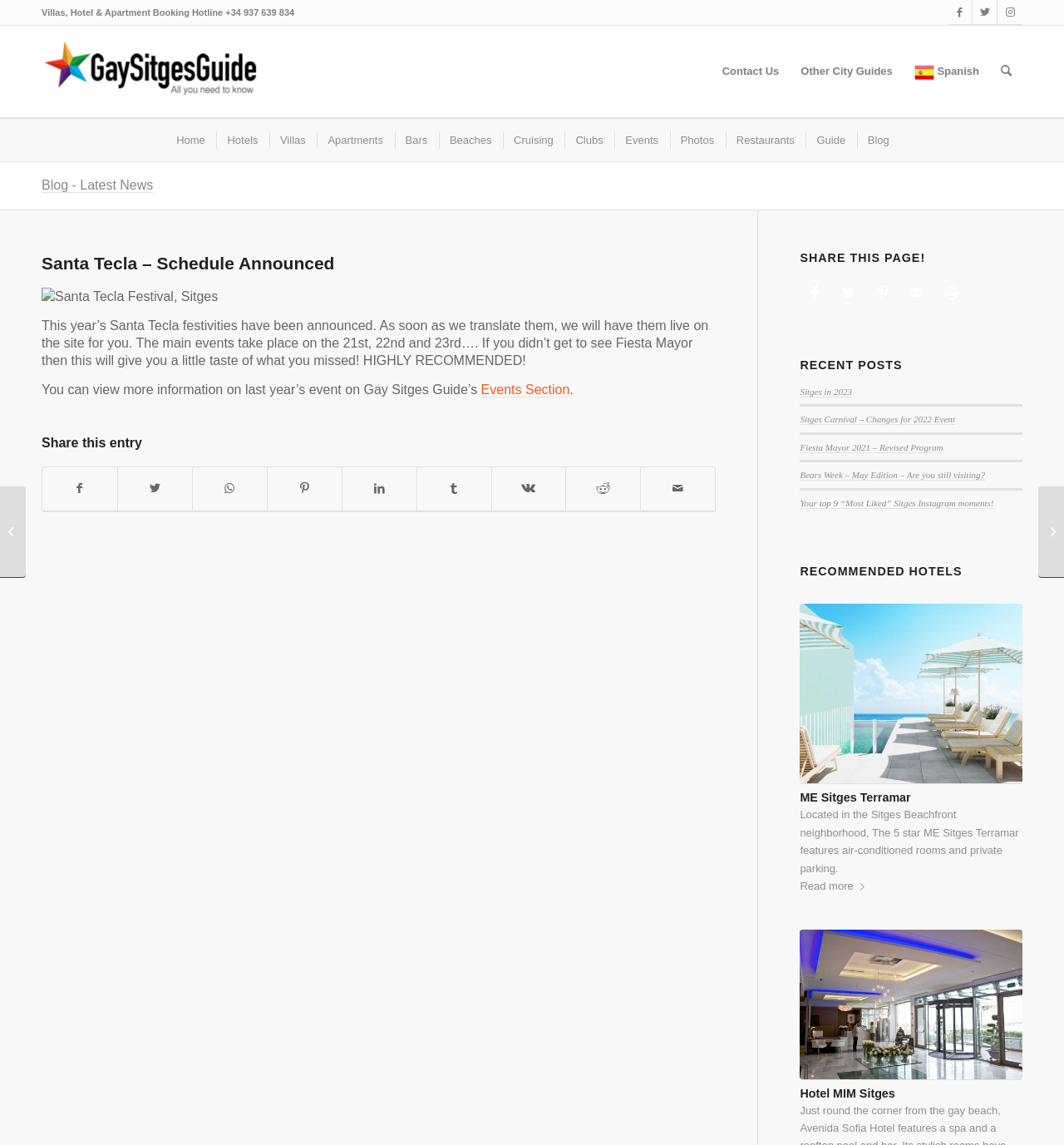Find the bounding box coordinates for the element that must be clicked to complete the instruction: "Click on the Facebook link". The coordinates should be four float numbers between 0 and 1, indicated as [left, top, right, bottom].

[0.891, 0.0, 0.913, 0.022]